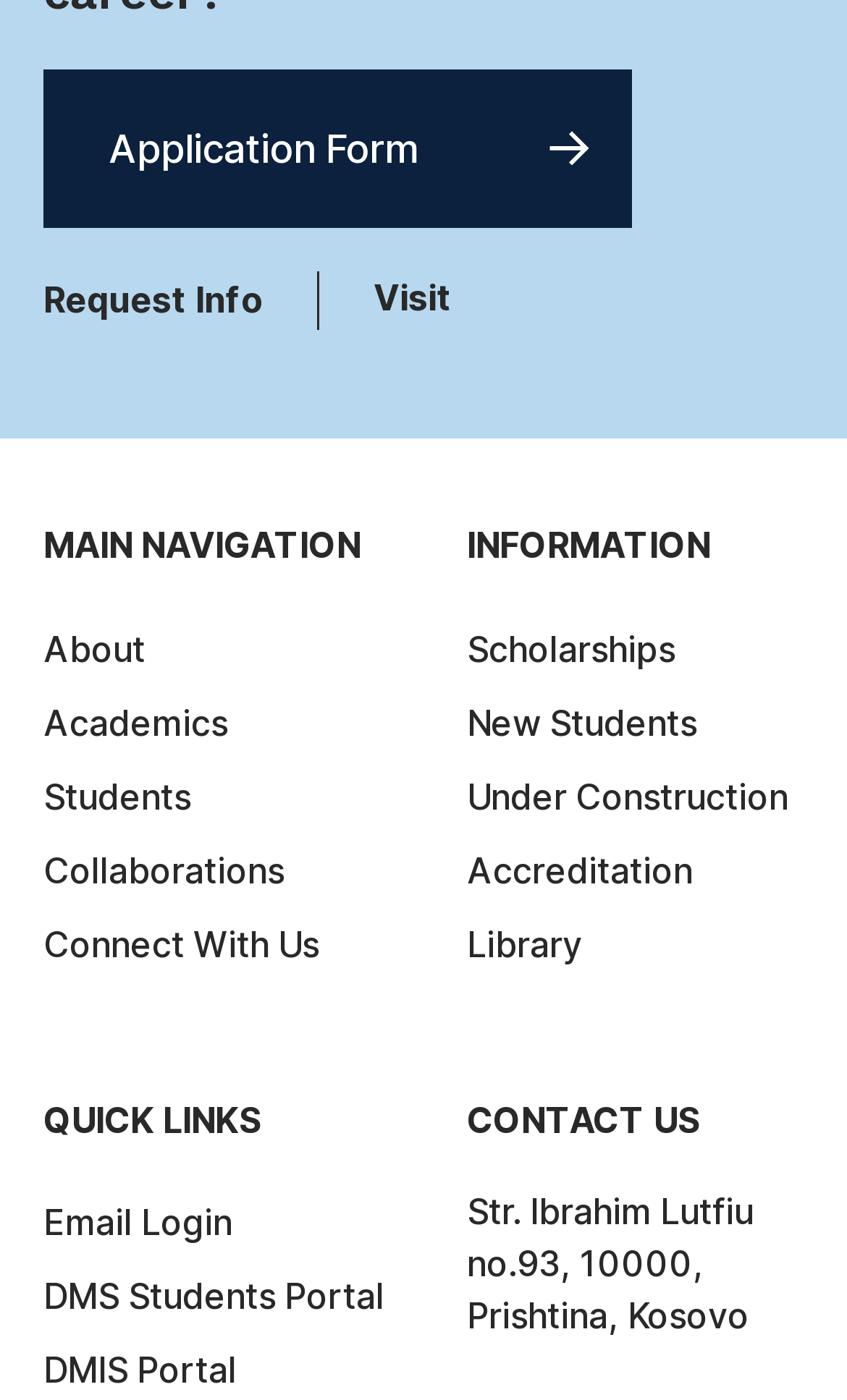Identify the bounding box coordinates of the clickable region to carry out the given instruction: "Get more information about the university".

[0.051, 0.194, 0.377, 0.236]